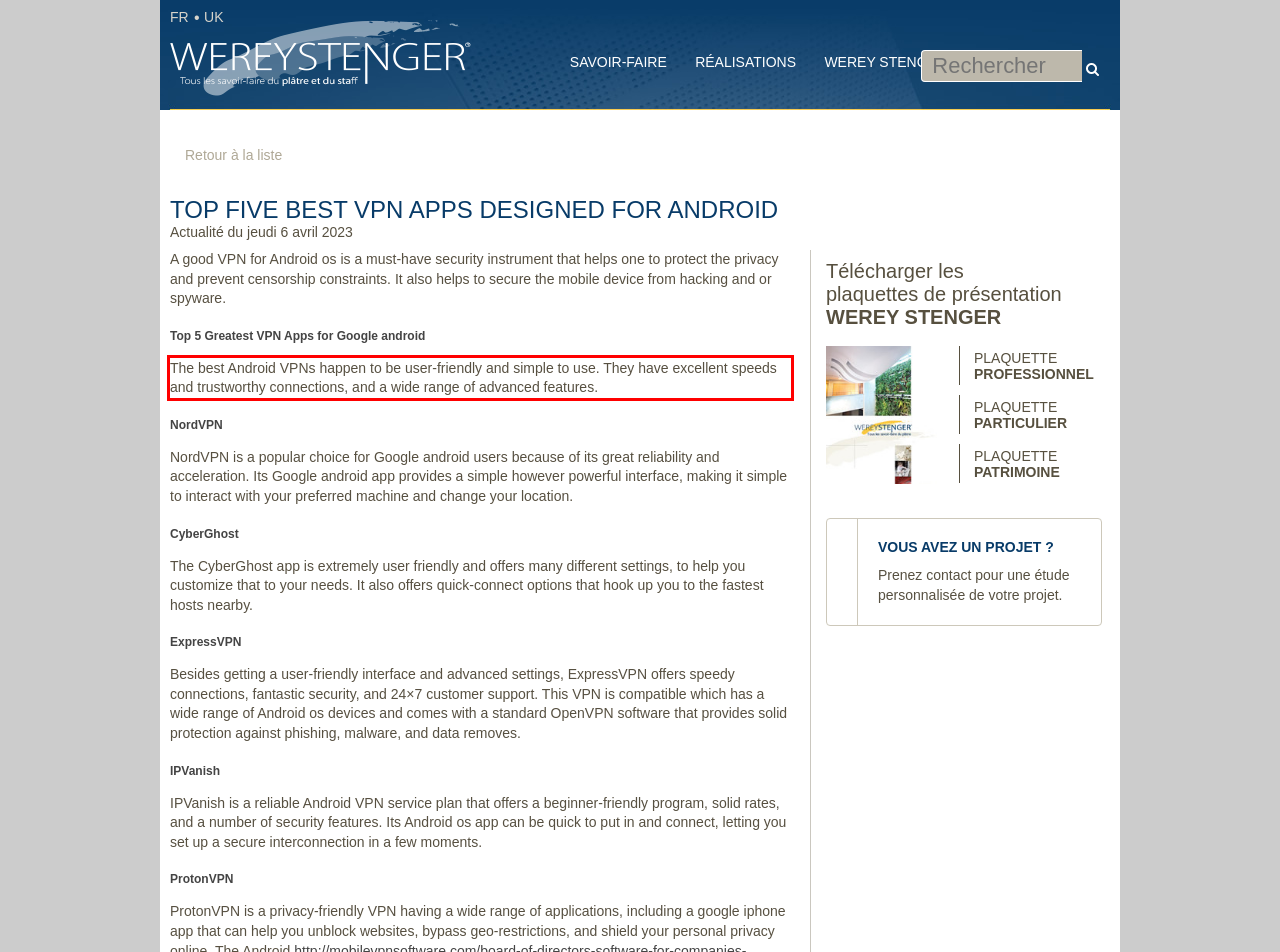Look at the webpage screenshot and recognize the text inside the red bounding box.

The best Android VPNs happen to be user-friendly and simple to use. They have excellent speeds and trustworthy connections, and a wide range of advanced features.